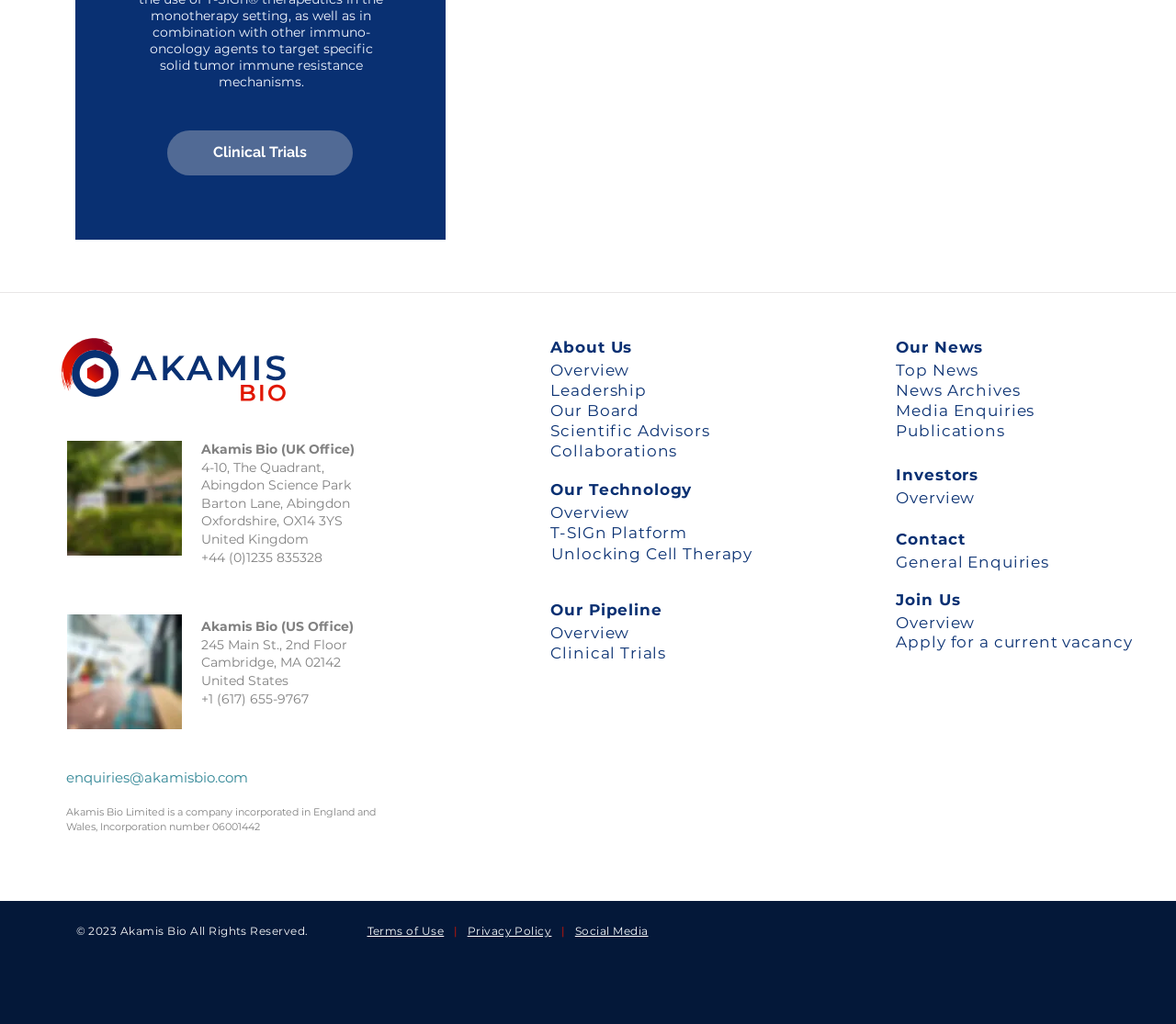Respond concisely with one word or phrase to the following query:
What is the copyright year?

2023